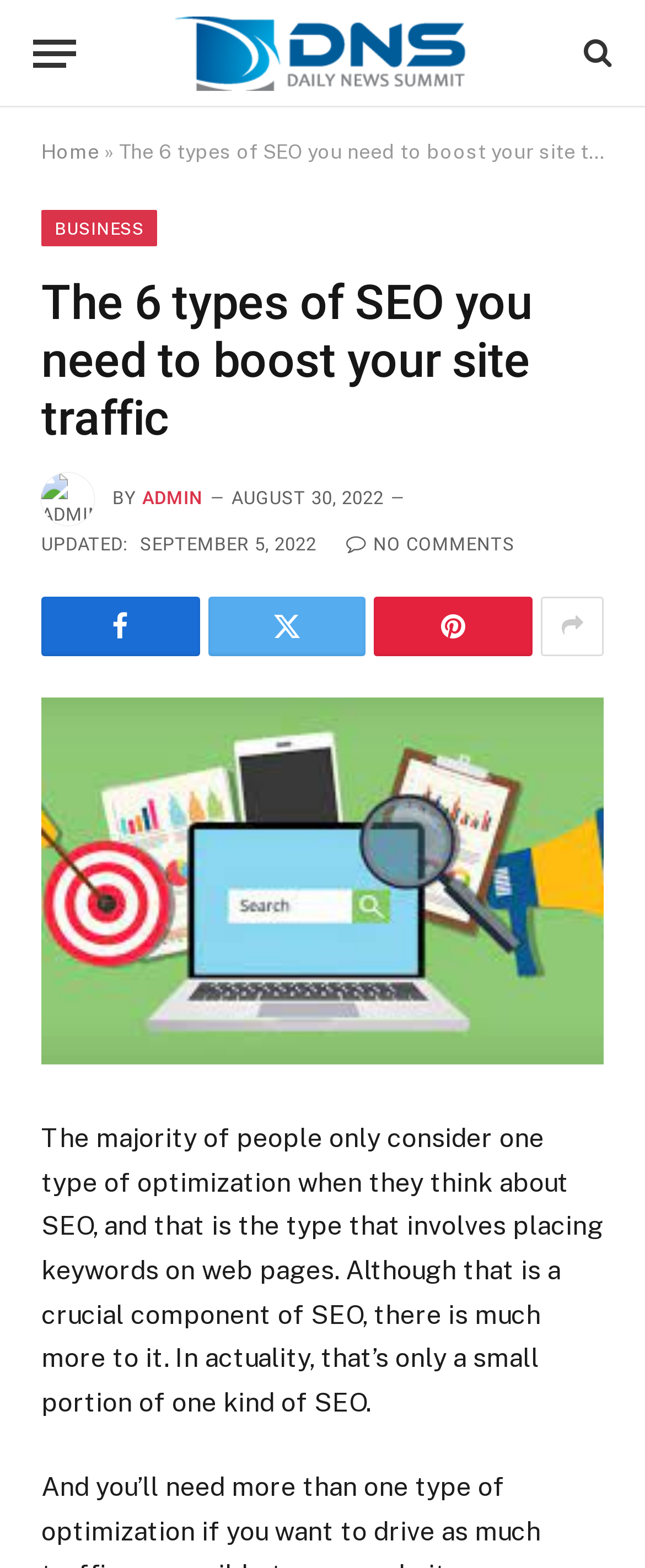Please provide the bounding box coordinates for the element that needs to be clicked to perform the following instruction: "Share the article on social media". The coordinates should be given as four float numbers between 0 and 1, i.e., [left, top, right, bottom].

[0.58, 0.38, 0.826, 0.418]